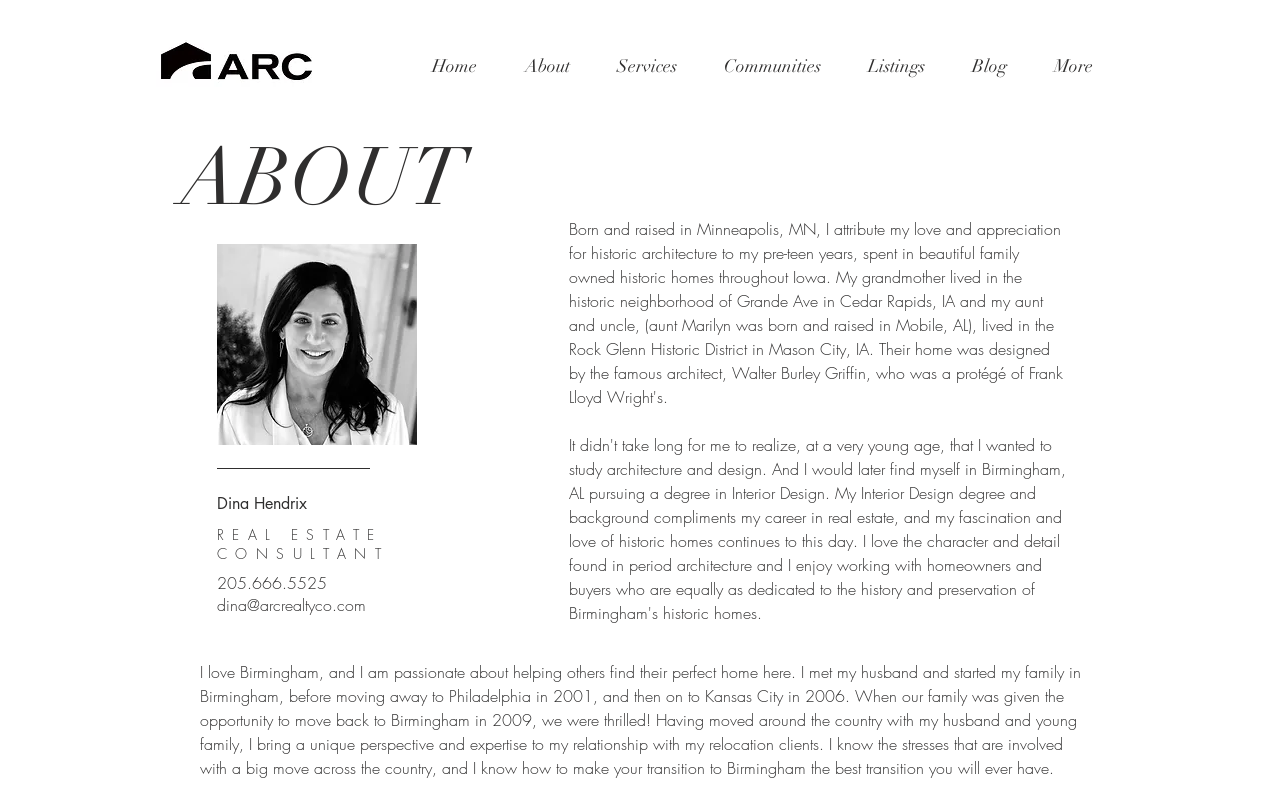Please answer the following question using a single word or phrase: 
What is the email address of the realtor?

dina@arcrealtyco.com